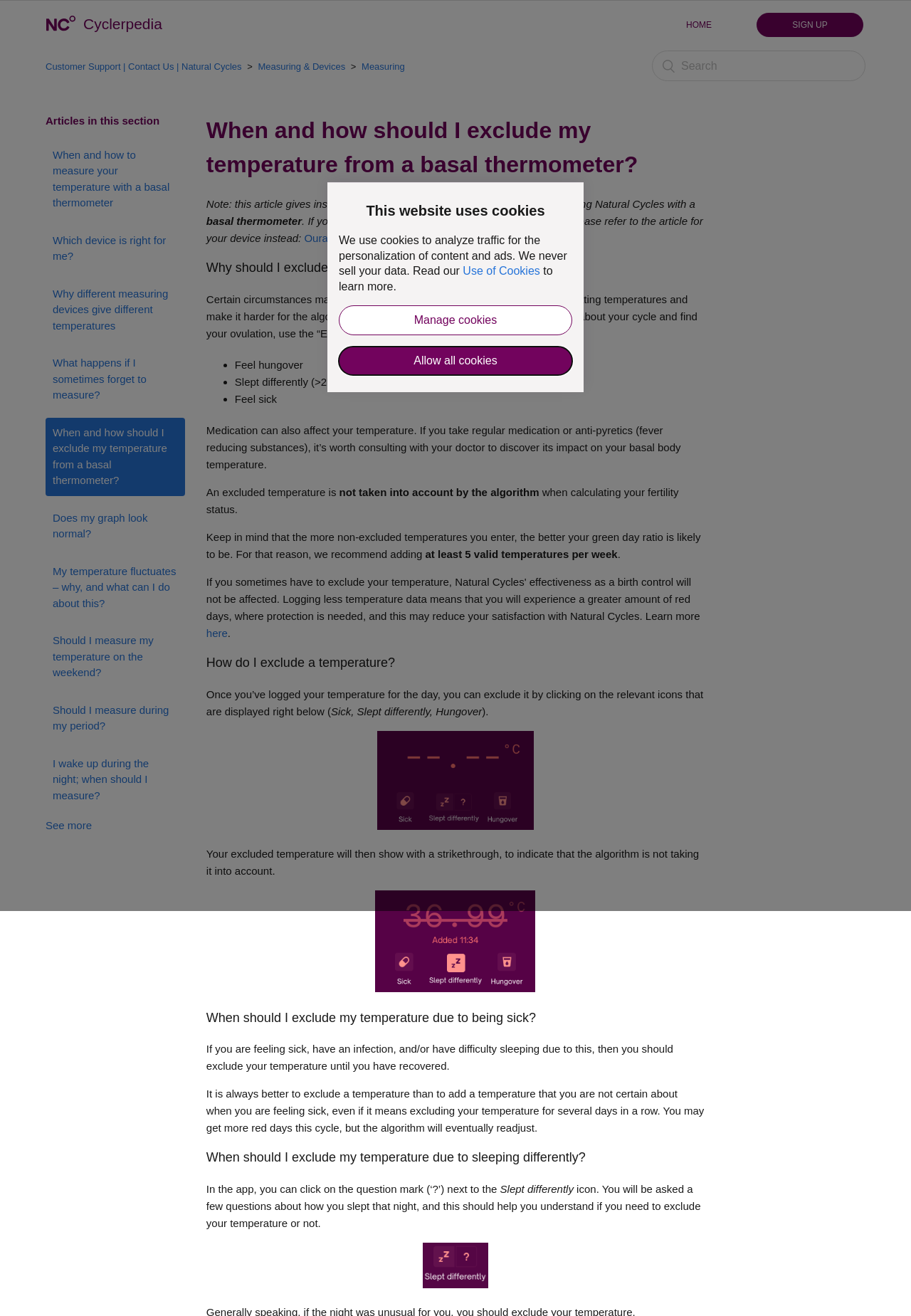Locate the bounding box coordinates of the region to be clicked to comply with the following instruction: "Go to 'HOME'". The coordinates must be four float numbers between 0 and 1, in the form [left, top, right, bottom].

[0.709, 0.01, 0.826, 0.028]